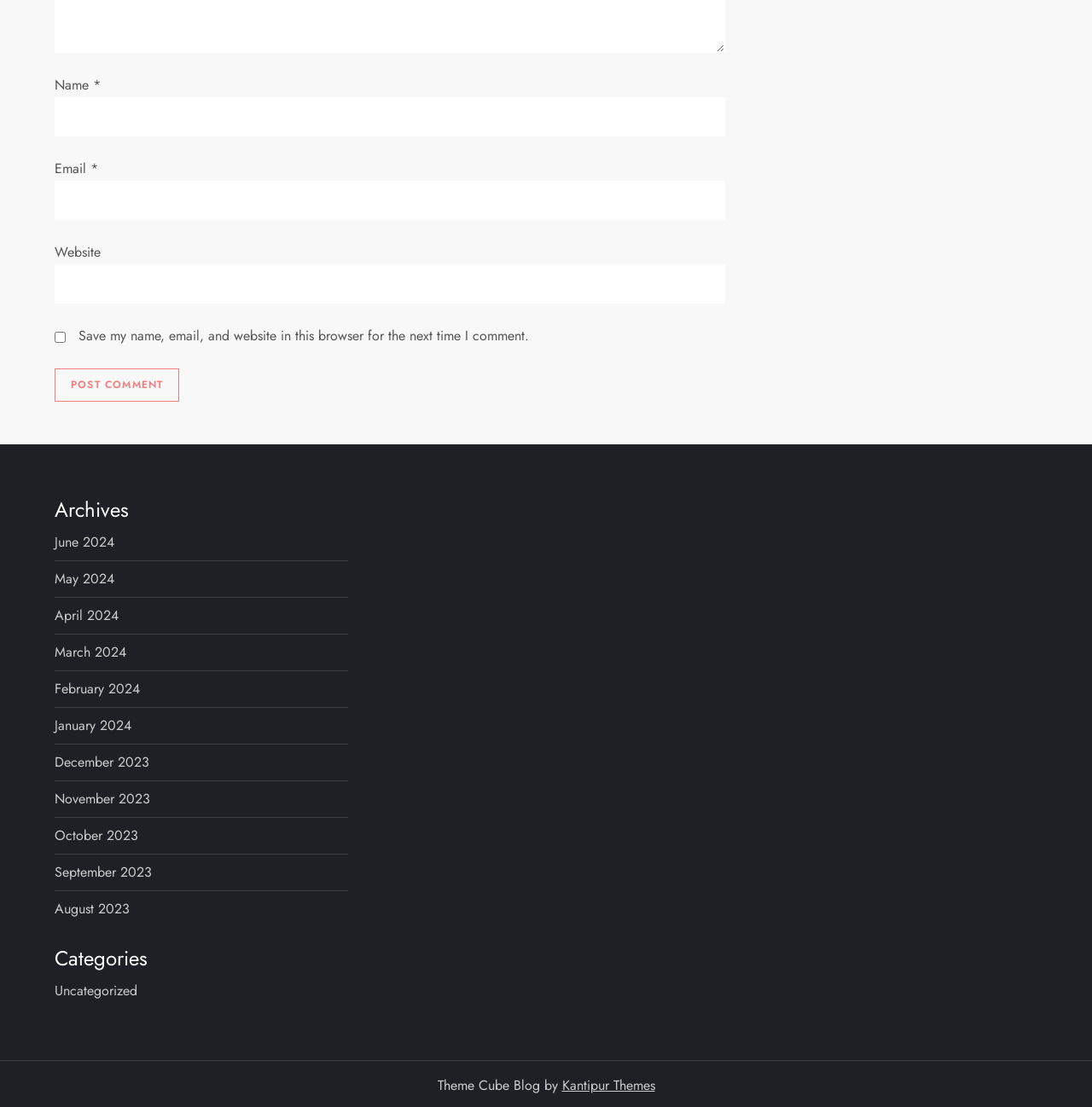Find and specify the bounding box coordinates that correspond to the clickable region for the instruction: "Click the Post Comment button".

[0.05, 0.333, 0.164, 0.363]